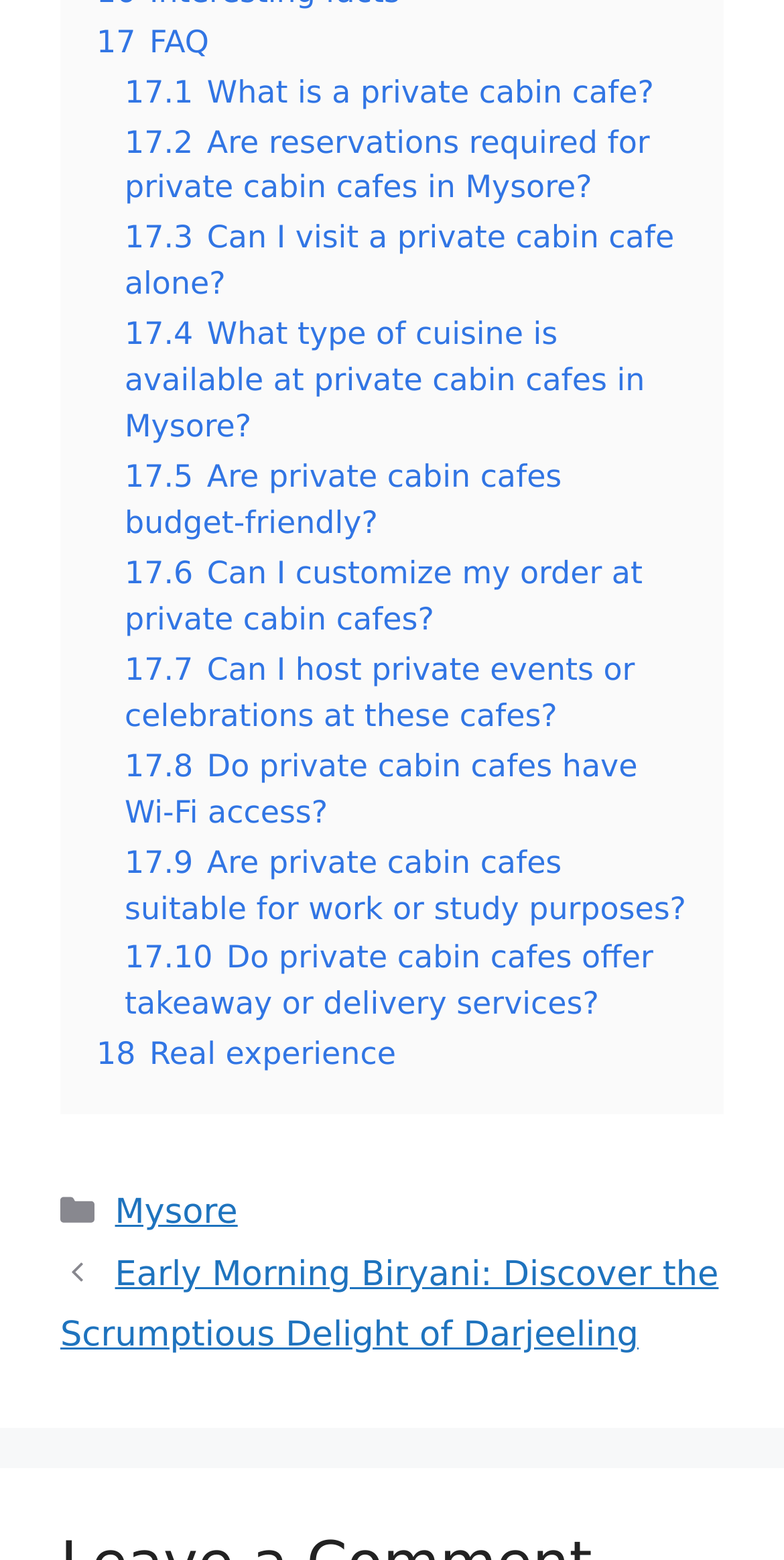Kindly provide the bounding box coordinates of the section you need to click on to fulfill the given instruction: "view posts".

[0.077, 0.798, 0.923, 0.877]